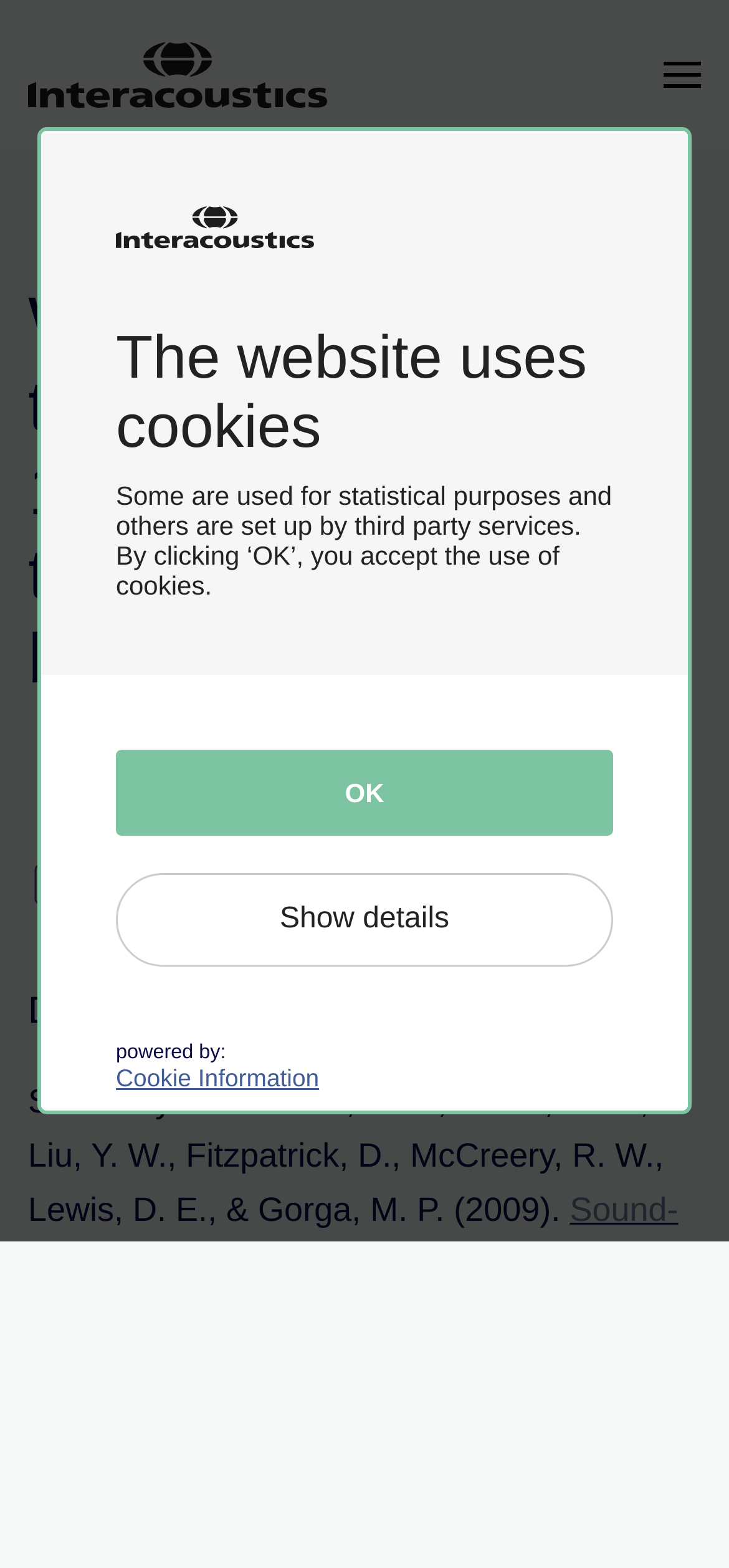Please provide the bounding box coordinates for the UI element as described: "Contact Us". The coordinates must be four floats between 0 and 1, represented as [left, top, right, bottom].

None